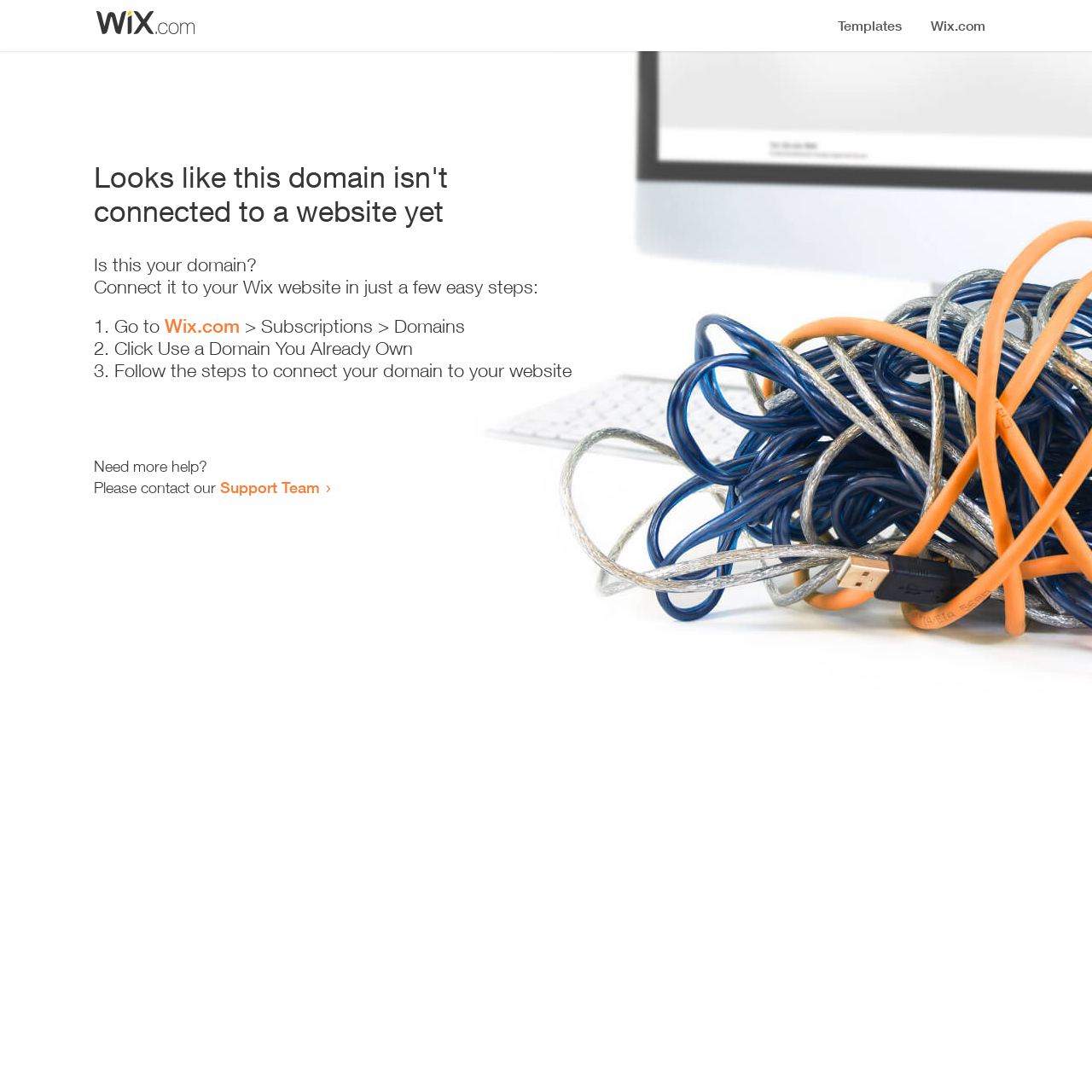Extract the main heading from the webpage content.

Looks like this domain isn't
connected to a website yet